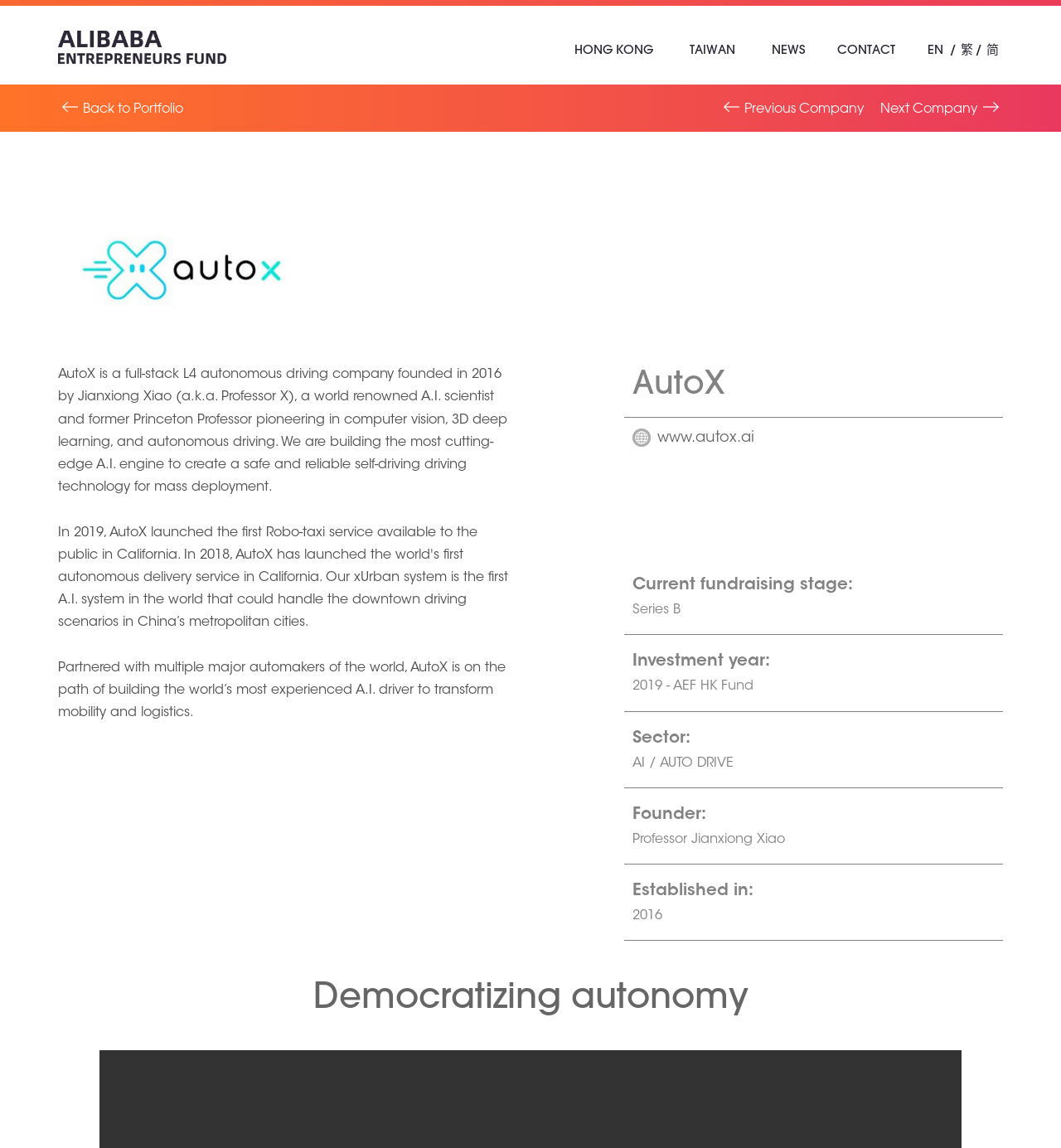Can you specify the bounding box coordinates of the area that needs to be clicked to fulfill the following instruction: "Go to Hong Kong page"?

[0.541, 0.036, 0.616, 0.05]